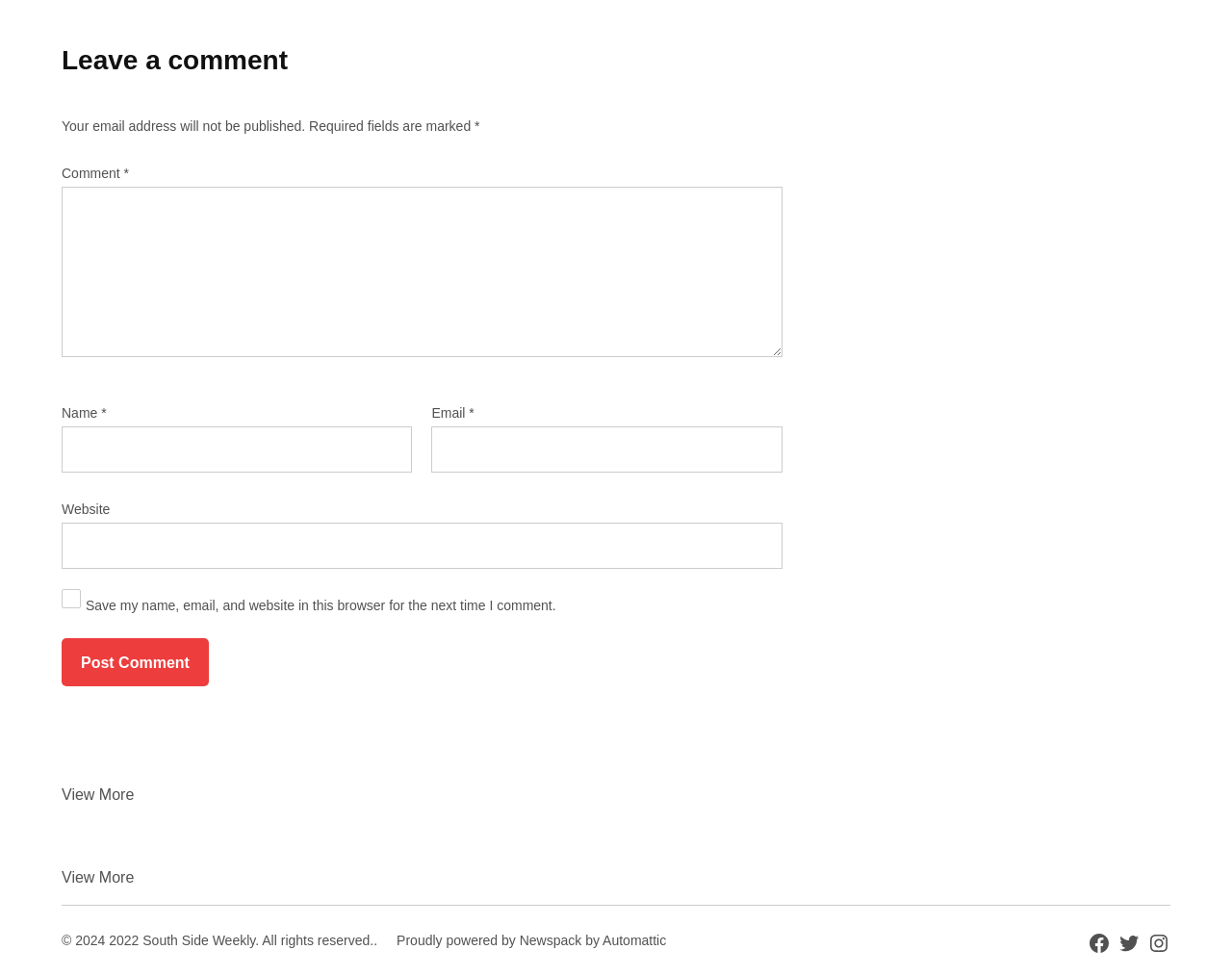Locate the bounding box coordinates of the UI element described by: "far southeast side". Provide the coordinates as four float numbers between 0 and 1, formatted as [left, top, right, bottom].

[0.05, 0.436, 0.113, 0.512]